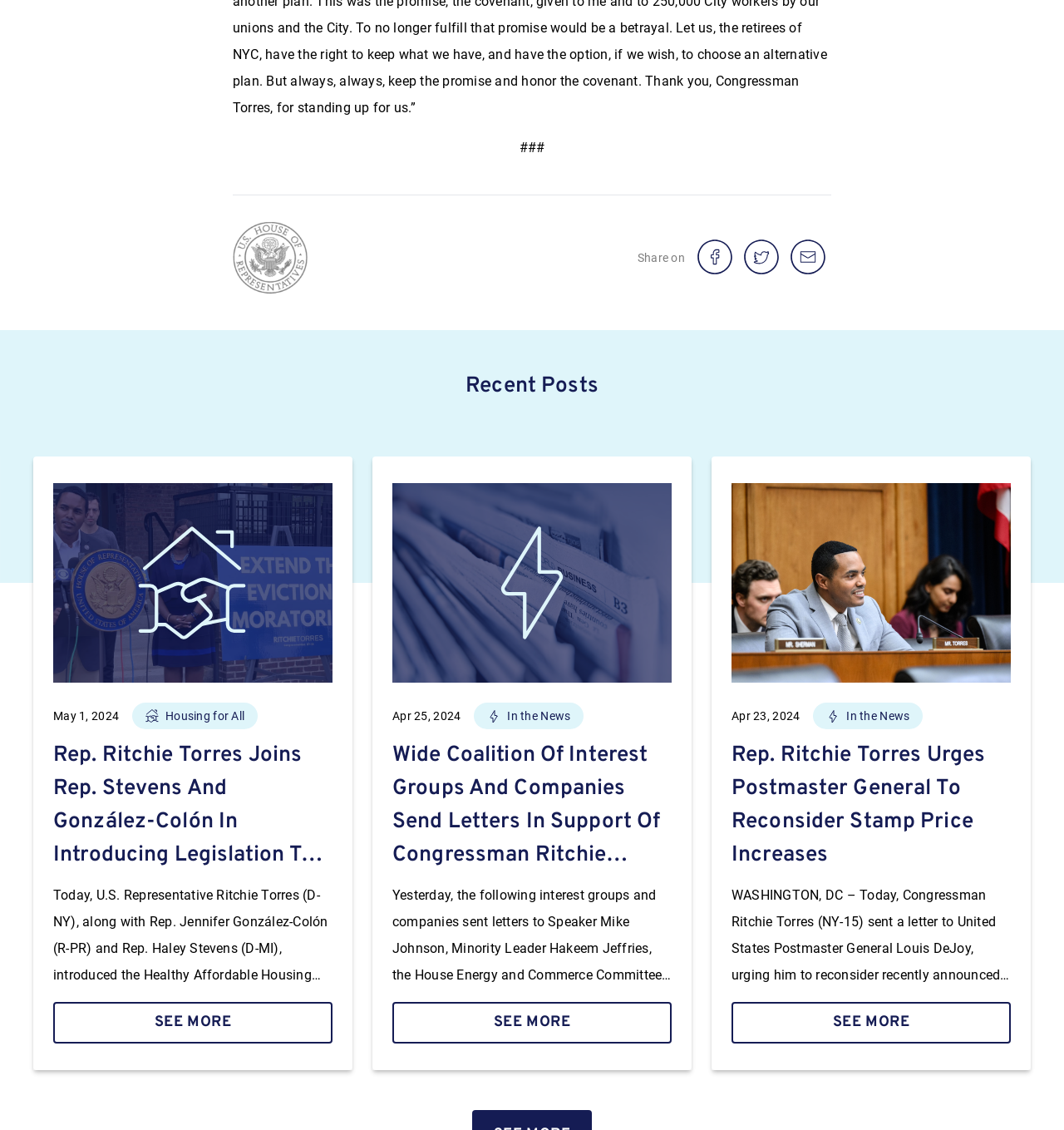Please provide the bounding box coordinates for the element that needs to be clicked to perform the instruction: "see more about Rep. Ritchie Torres Joins Rep. Stevens And González-Colón In Introducing Legislation To Address The Dire Shortage Of Affordable Housing Across The U.S.". The coordinates must consist of four float numbers between 0 and 1, formatted as [left, top, right, bottom].

[0.05, 0.887, 0.312, 0.923]